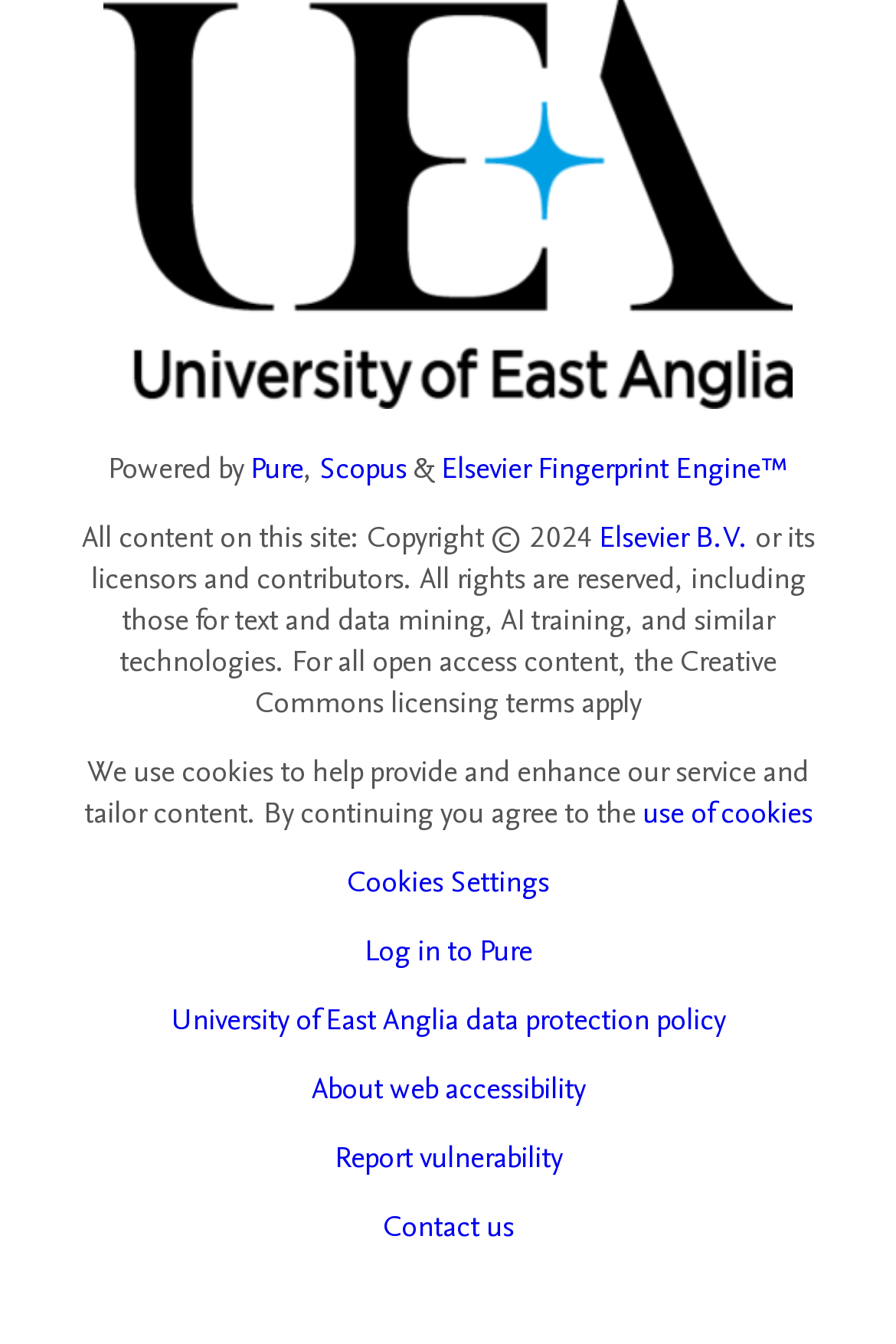Pinpoint the bounding box coordinates of the clickable area needed to execute the instruction: "Learn about web accessibility". The coordinates should be specified as four float numbers between 0 and 1, i.e., [left, top, right, bottom].

[0.347, 0.795, 0.653, 0.825]